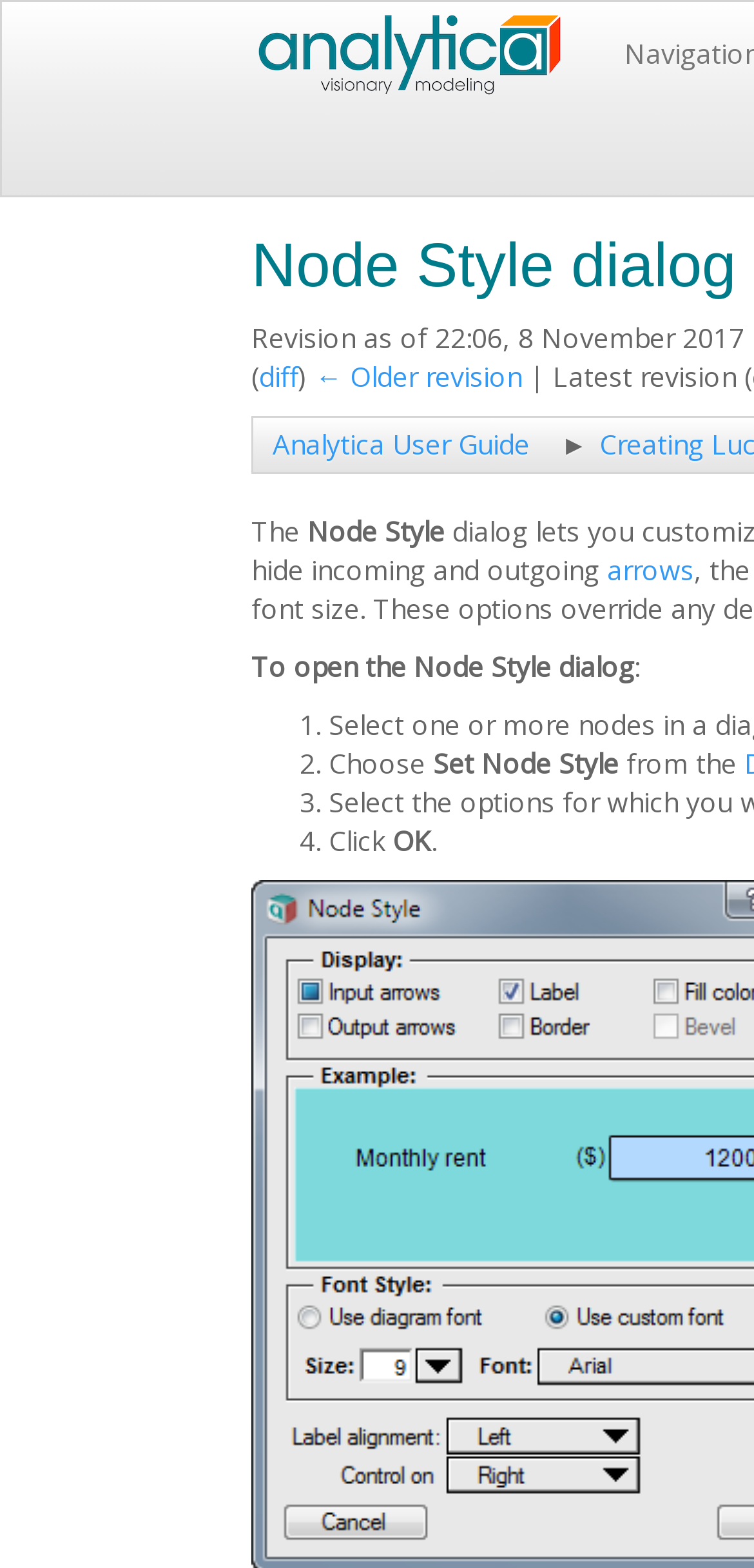Please determine the bounding box coordinates for the element with the description: "arrows".

[0.805, 0.352, 0.921, 0.375]